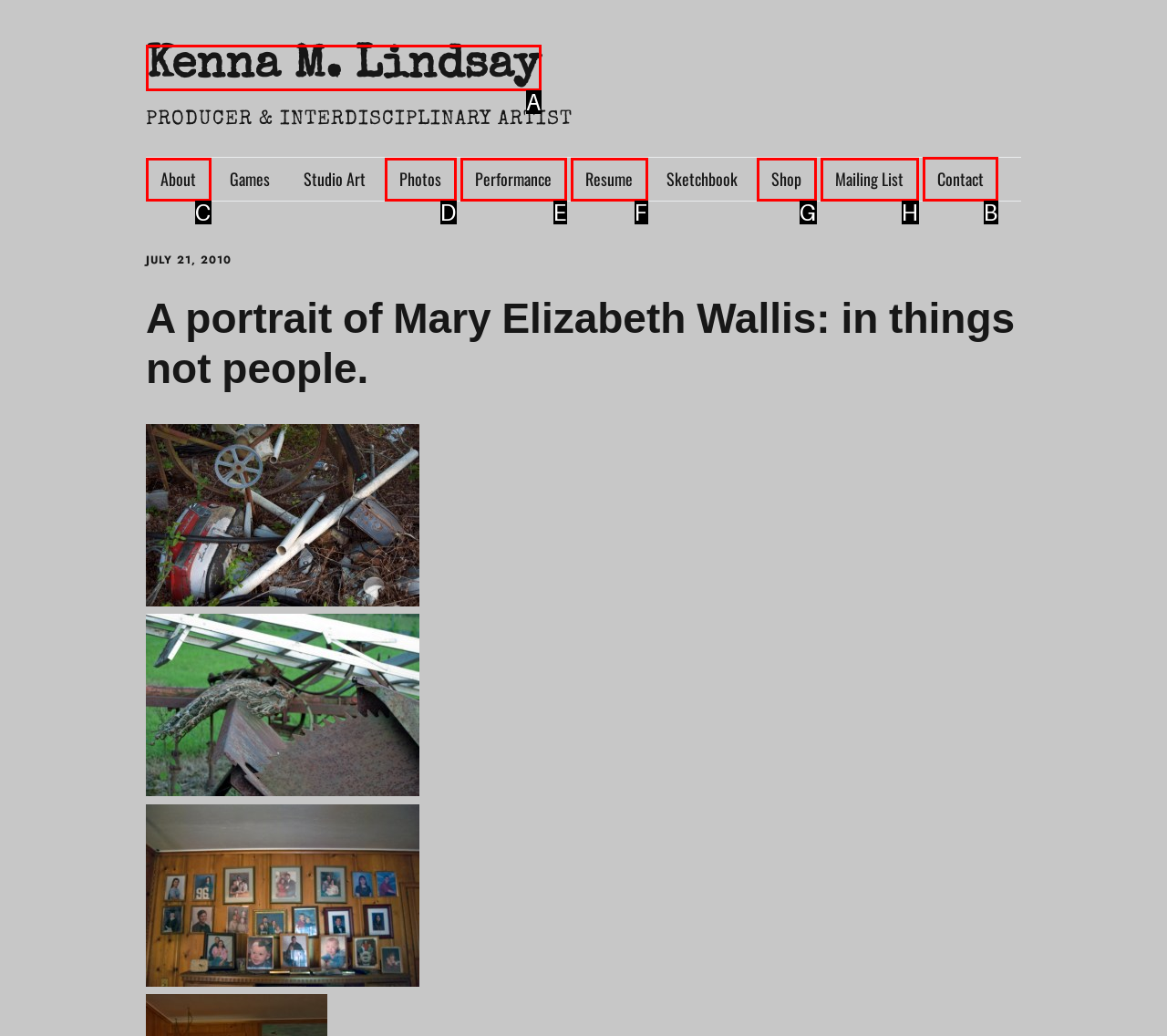From the given choices, which option should you click to complete this task: contact Kenna M. Lindsay? Answer with the letter of the correct option.

B